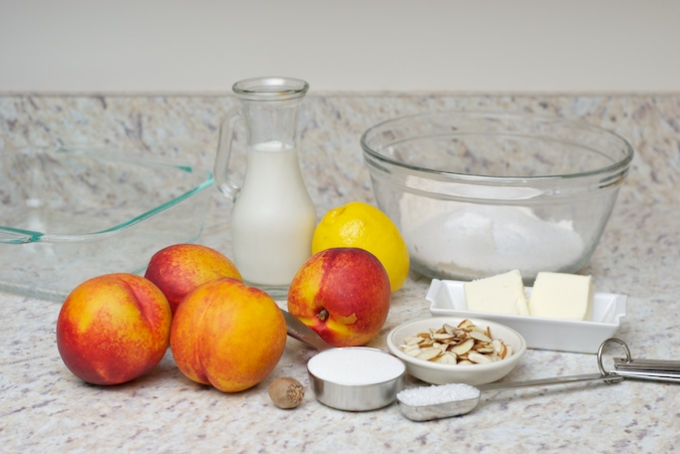Answer the following inquiry with a single word or phrase:
What spice is nestled among the ingredients?

Nutmeg